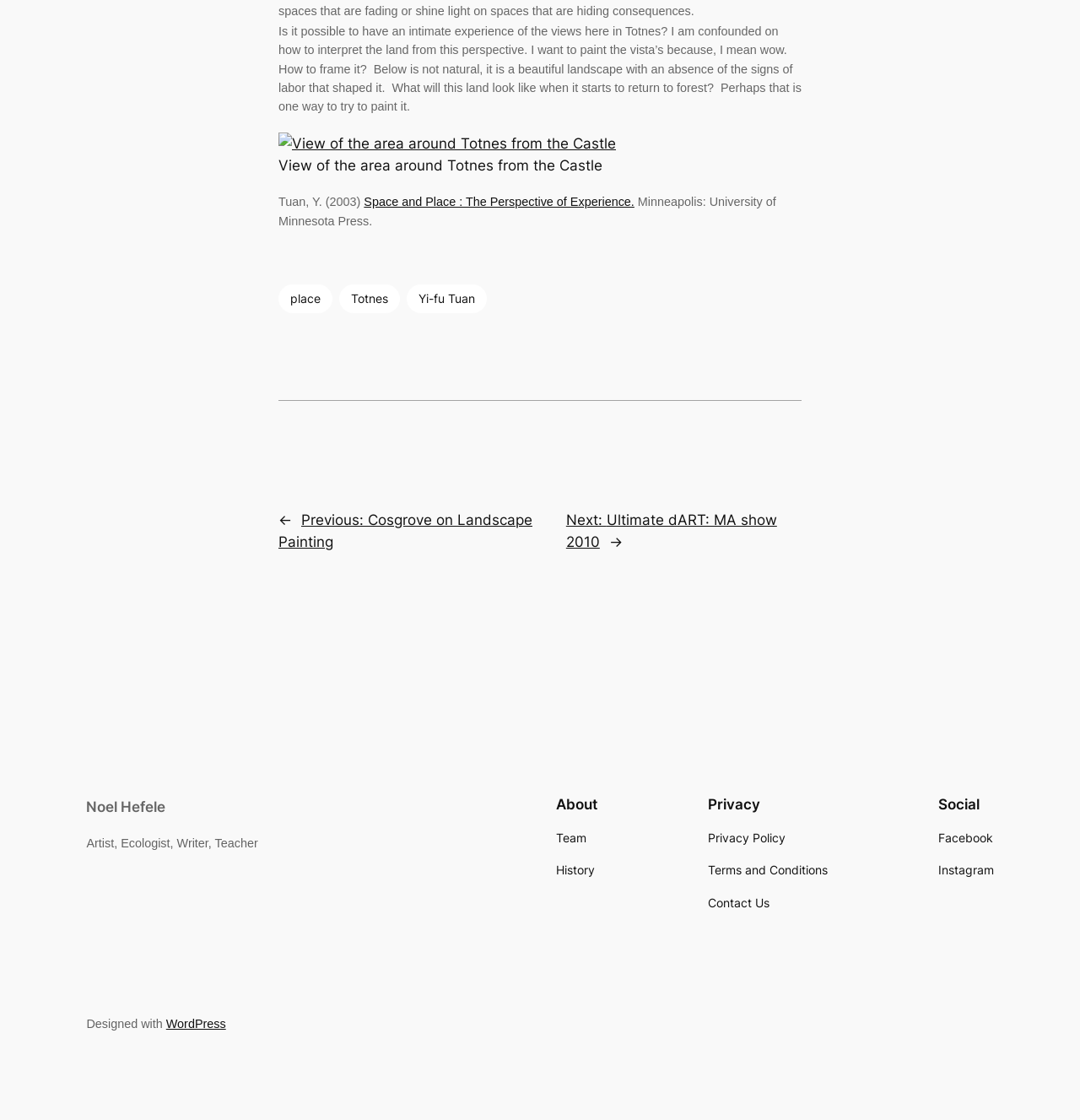Pinpoint the bounding box coordinates of the element to be clicked to execute the instruction: "Learn more about the artist Noel Hefele".

[0.08, 0.713, 0.153, 0.728]